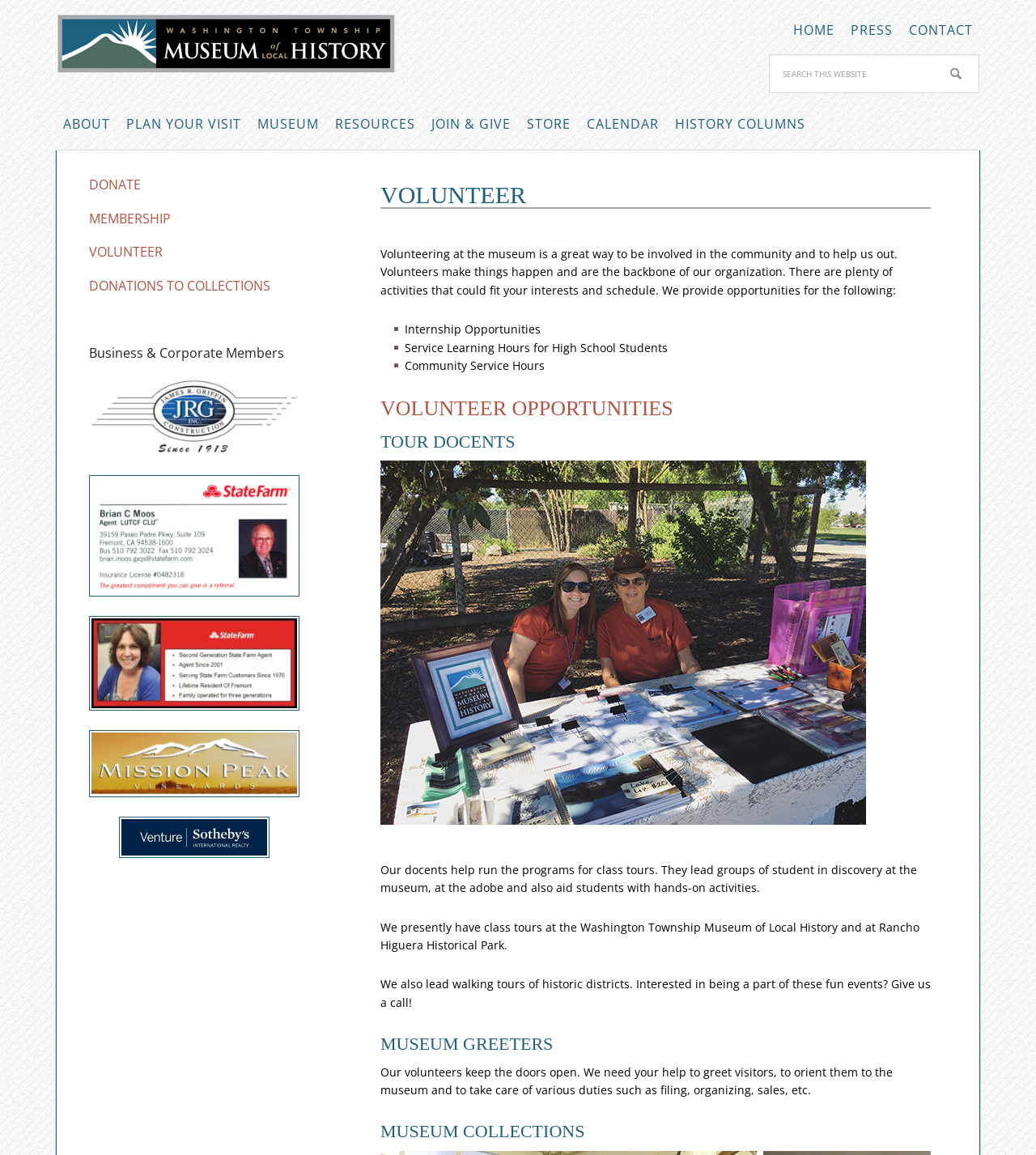Write an exhaustive caption that covers the webpage's main aspects.

The webpage is about volunteering at the Washington Township Museum of Local History. At the top, there is a navigation bar with links to "HOME", "PRESS", and "CONTACT" on the right side, and a search bar with a "Search" button on the left side. Below the navigation bar, there is a main navigation section with links to "ABOUT", "PLAN YOUR VISIT", "MUSEUM", "RESOURCES", "JOIN & GIVE", "STORE", "CALENDAR", and "HISTORY COLUMNS".

The main content of the page is divided into sections, each with a heading. The first section is about volunteering at the museum, with a brief introduction to the importance of volunteers. Below this introduction, there are three bullet points listing different volunteer opportunities: internship opportunities, service learning hours for high school students, and community service hours.

The next section is about volunteer opportunities, with headings for "TOUR DOCENTS", "MUSEUM GREETERS", and "MUSEUM COLLECTIONS". Each of these sections has a brief description of the volunteer role and its responsibilities.

On the left side of the page, there is a sidebar with links to "DONATE", "MEMBERSHIP", "VOLUNTEER", and other related pages. There are also several empty links with no text, which may be placeholders or broken links.